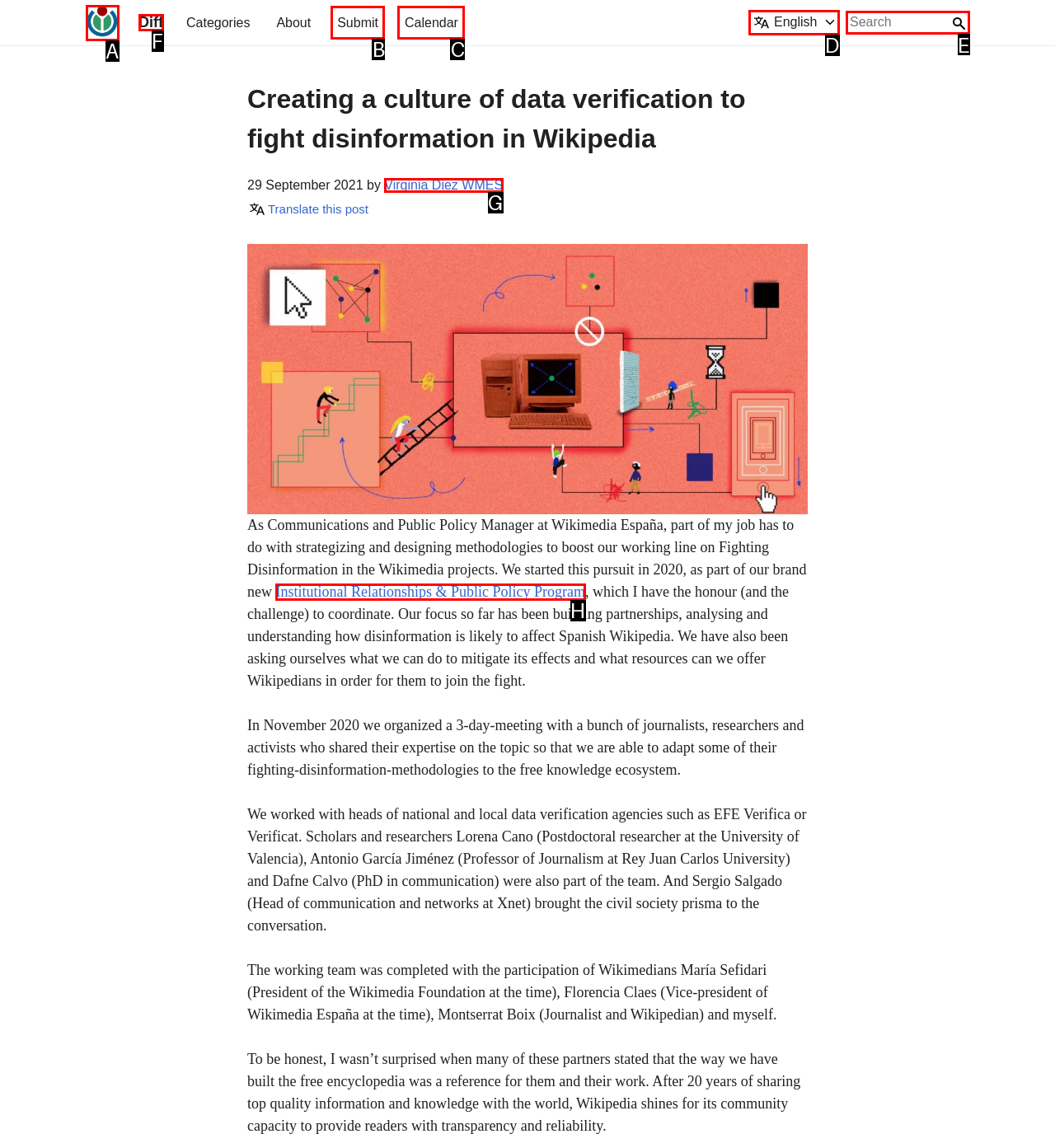Look at the highlighted elements in the screenshot and tell me which letter corresponds to the task: Search for something.

E